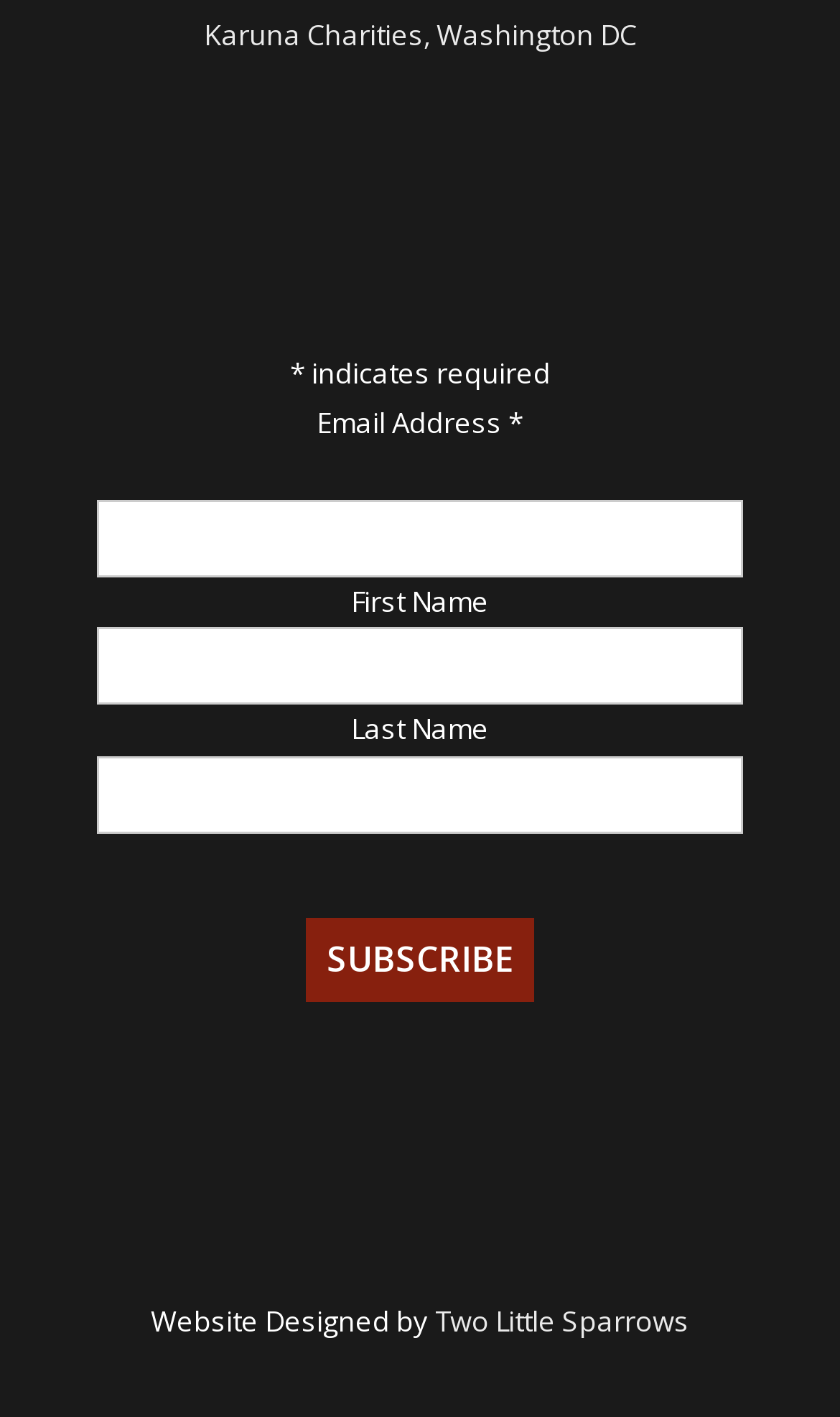What is required to subscribe?
Provide a one-word or short-phrase answer based on the image.

Email Address